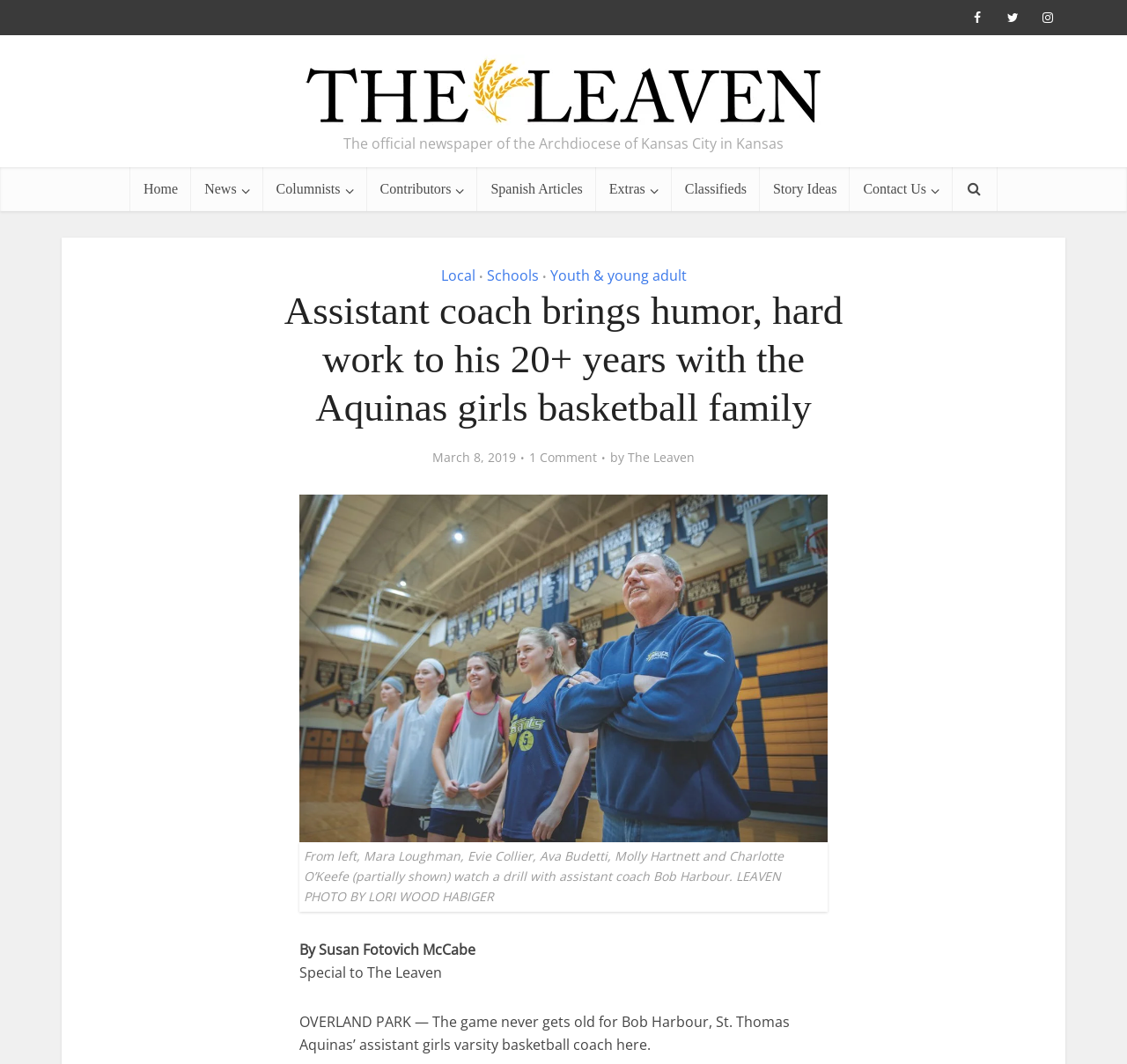Please answer the following query using a single word or phrase: 
What is the date of this article?

March 8, 2019